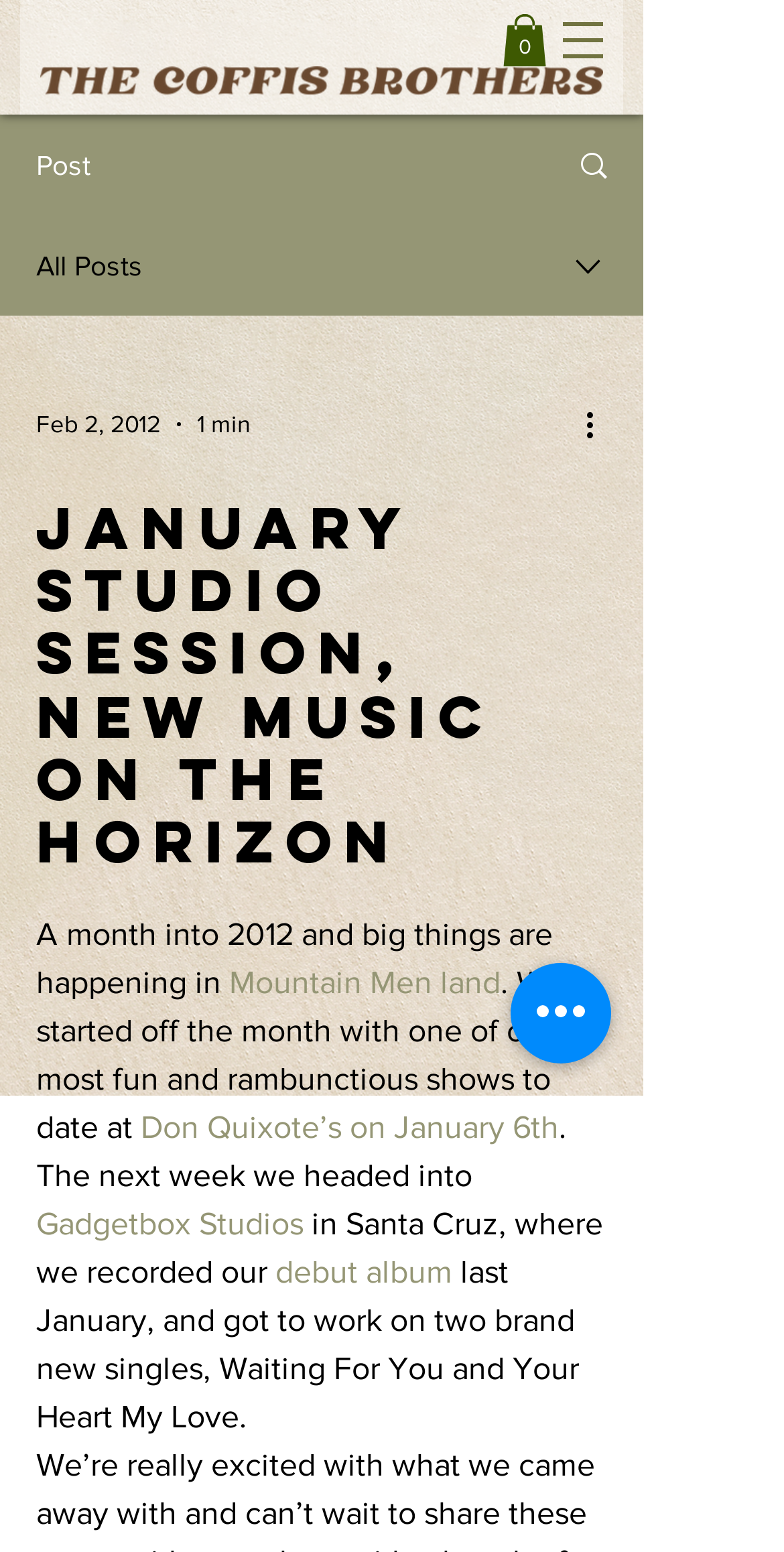Identify and provide the bounding box coordinates of the UI element described: "Don Quixote’s on January 6th". The coordinates should be formatted as [left, top, right, bottom], with each number being a float between 0 and 1.

[0.179, 0.715, 0.713, 0.737]